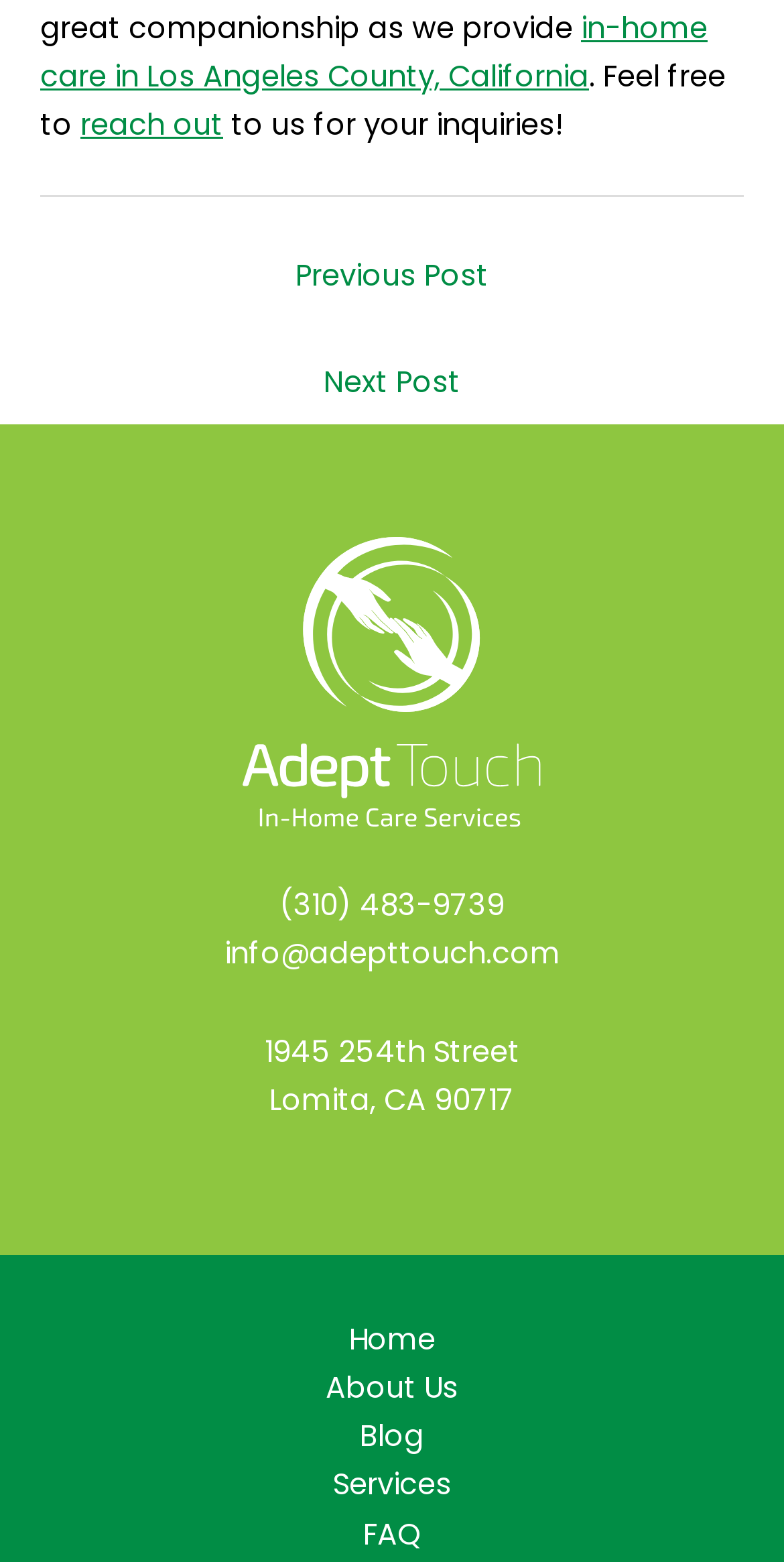Refer to the image and provide an in-depth answer to the question: 
What is the email address of the company?

I found the email address by examining the static text elements on the webpage. The email address is displayed as 'info@adepttouch.com' which is located at the coordinates [0.286, 0.597, 0.714, 0.623] on the webpage.